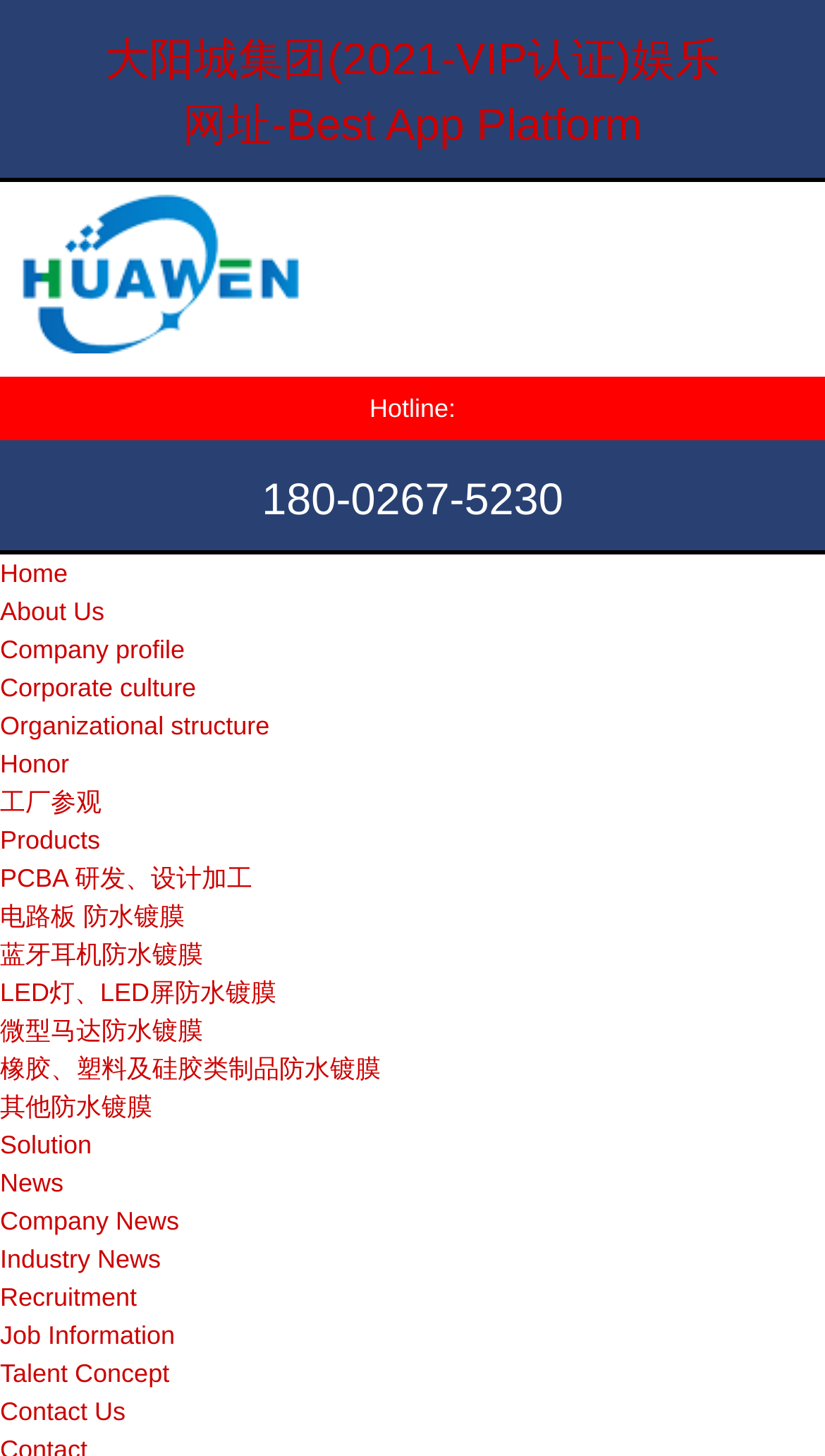Answer the question below using just one word or a short phrase: 
What is the company's organizational structure?

Organizational structure